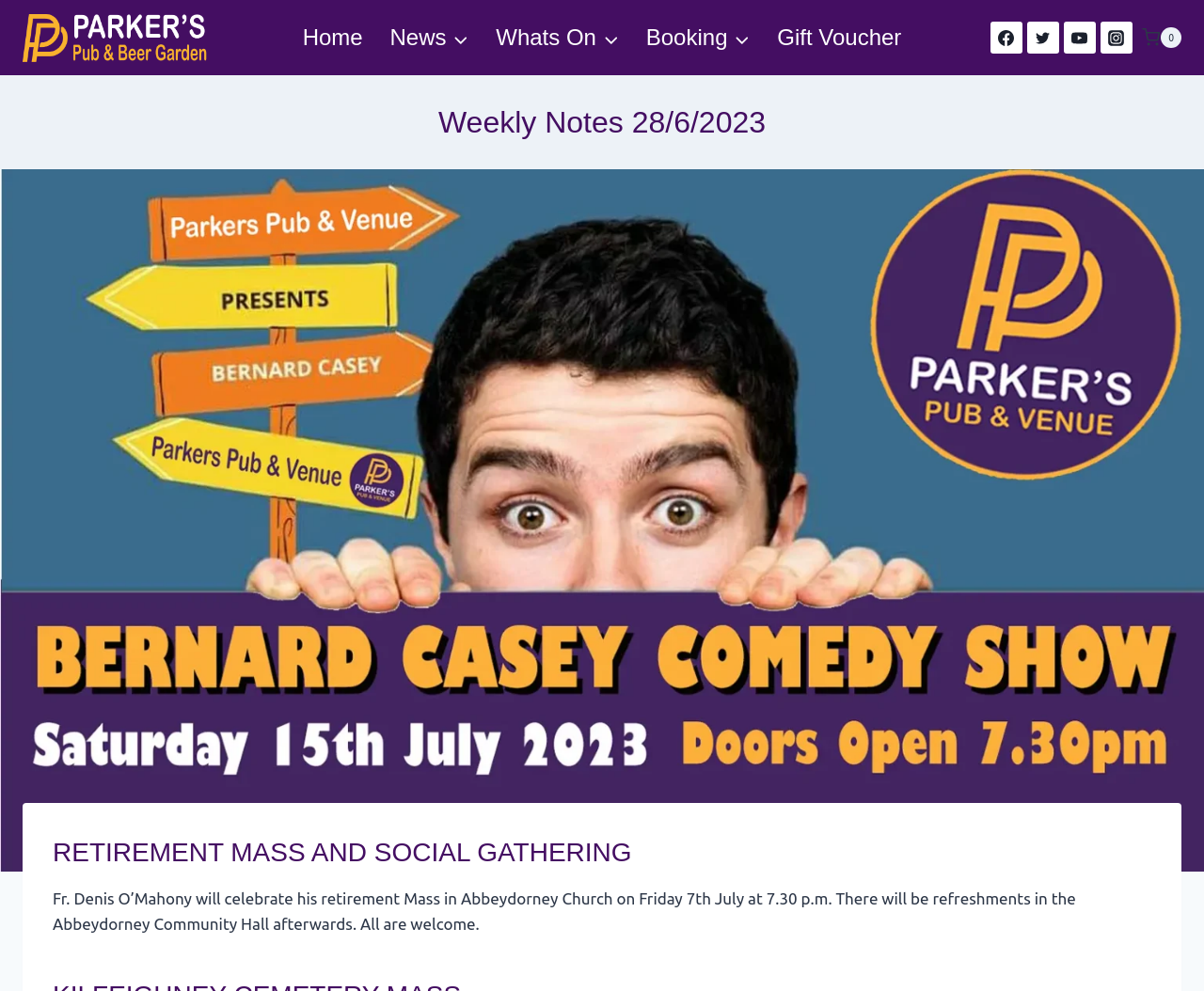Identify the bounding box coordinates for the UI element described as follows: "Twitter". Ensure the coordinates are four float numbers between 0 and 1, formatted as [left, top, right, bottom].

[0.853, 0.022, 0.88, 0.054]